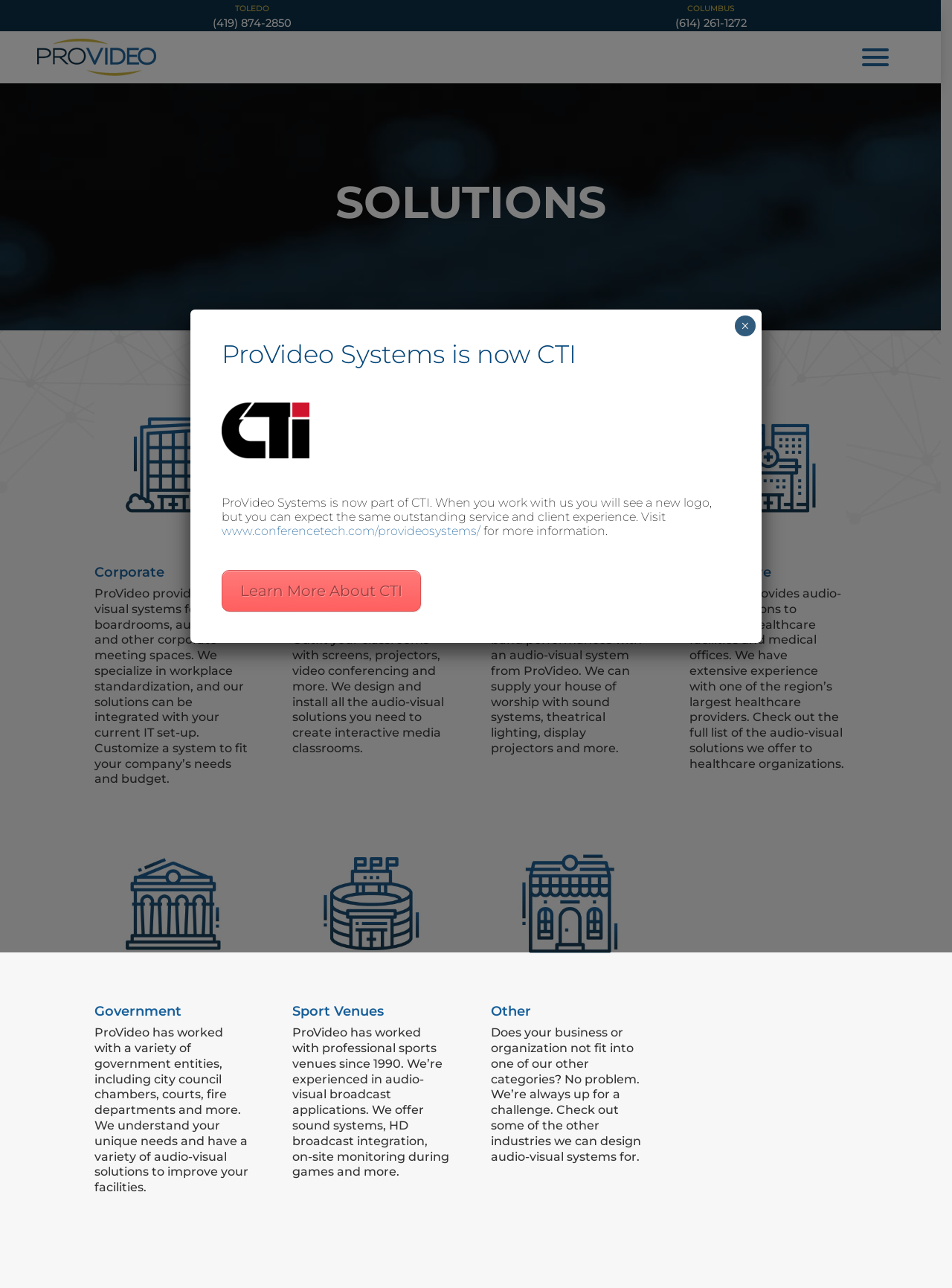Provide the bounding box coordinates in the format (top-left x, top-left y, bottom-right x, bottom-right y). All values are floating point numbers between 0 and 1. Determine the bounding box coordinate of the UI element described as: House of Worship

[0.516, 0.438, 0.646, 0.451]